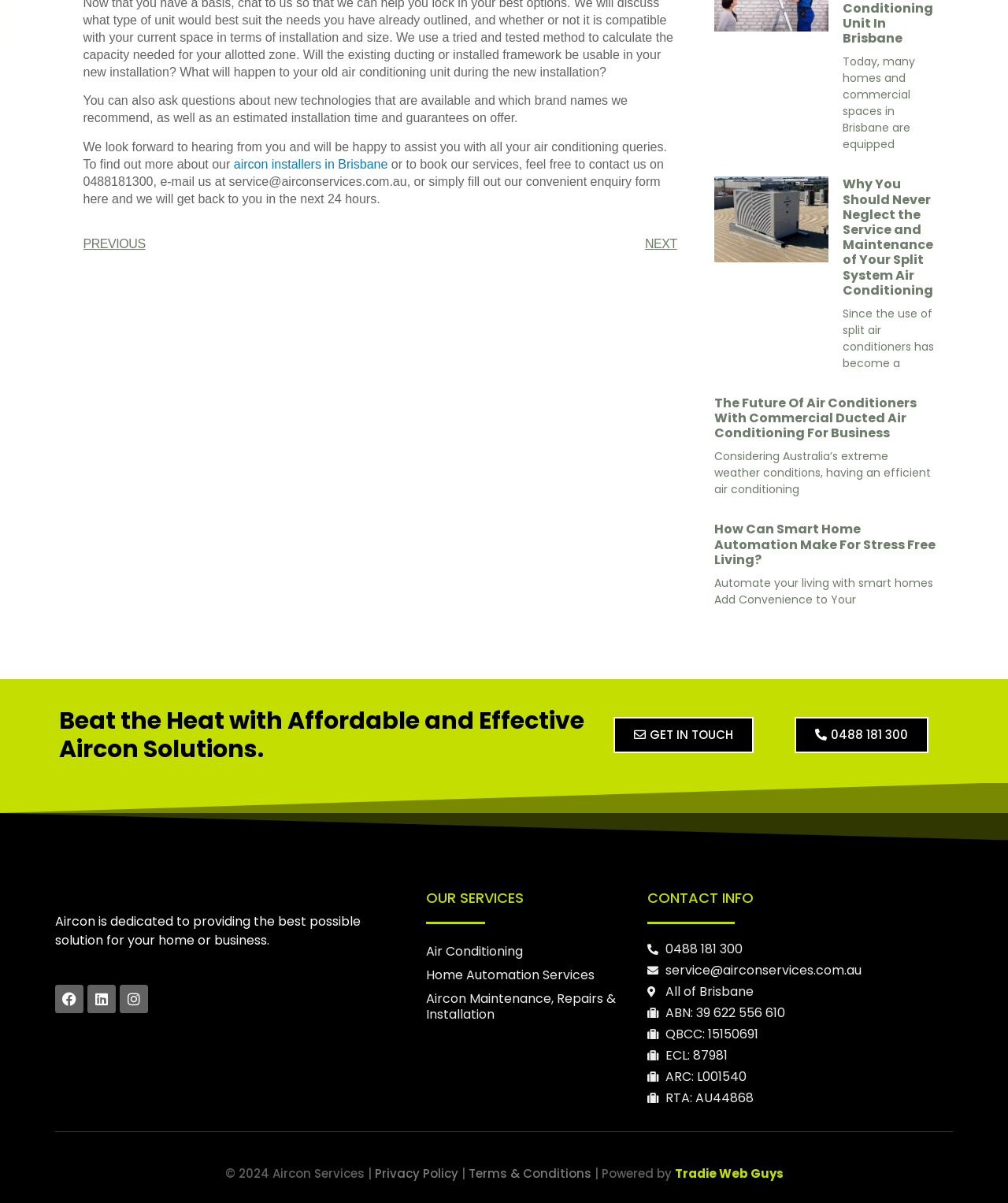What social media platforms does Aircon Services have?
Based on the image, please offer an in-depth response to the question.

I found the social media platforms by looking at the footer section of the webpage, where there are links to Facebook, Linkedin, and Instagram with their respective icons.